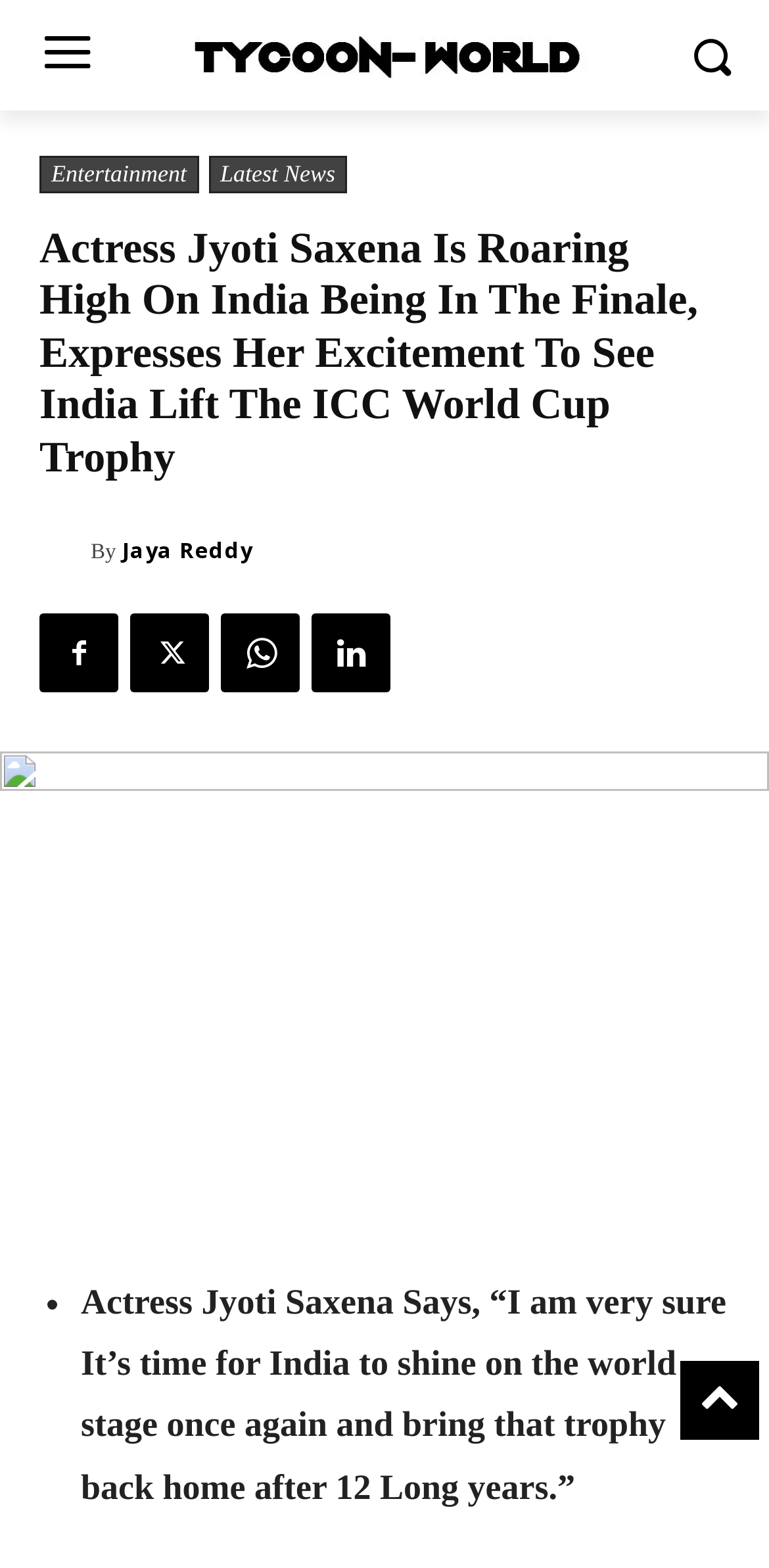Locate the bounding box coordinates of the element's region that should be clicked to carry out the following instruction: "Click on About Us". The coordinates need to be four float numbers between 0 and 1, i.e., [left, top, right, bottom].

None